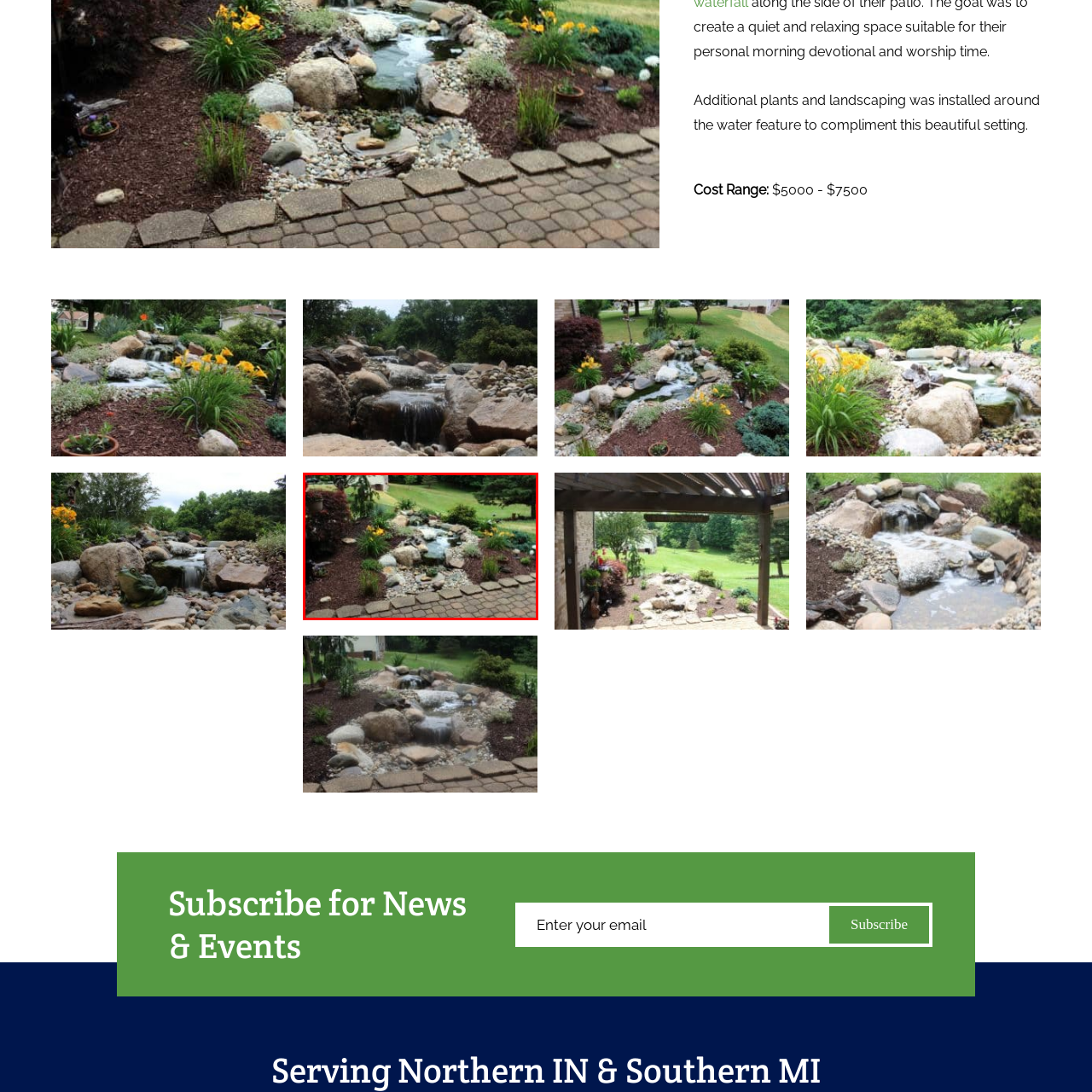Is the path well-maintained?
Carefully examine the image highlighted by the red bounding box and provide a detailed answer to the question.

The caption describes the path as 'well-maintained', which suggests that the path is in good condition and free from any defects or obstacles.